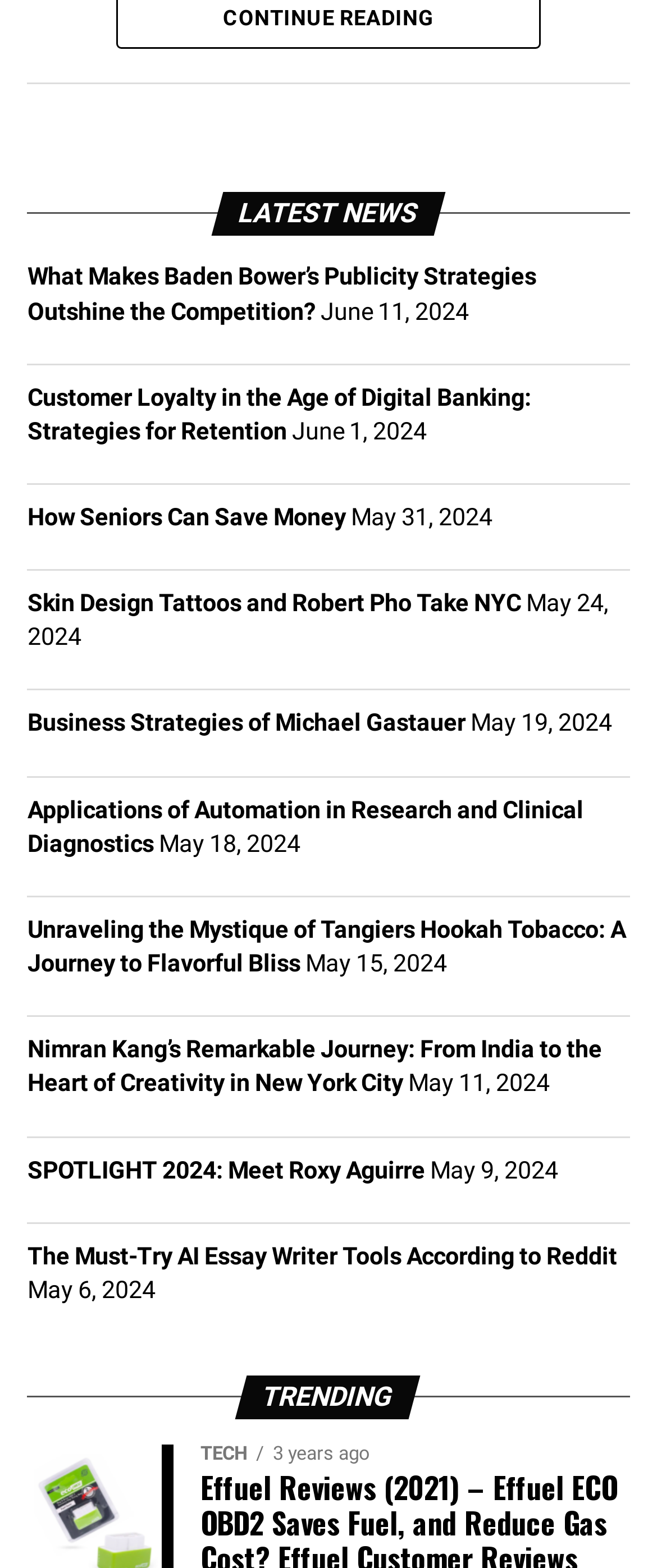Please locate the bounding box coordinates of the element that needs to be clicked to achieve the following instruction: "Click CONTINUE READING". The coordinates should be four float numbers between 0 and 1, i.e., [left, top, right, bottom].

[0.177, 0.0, 0.823, 0.021]